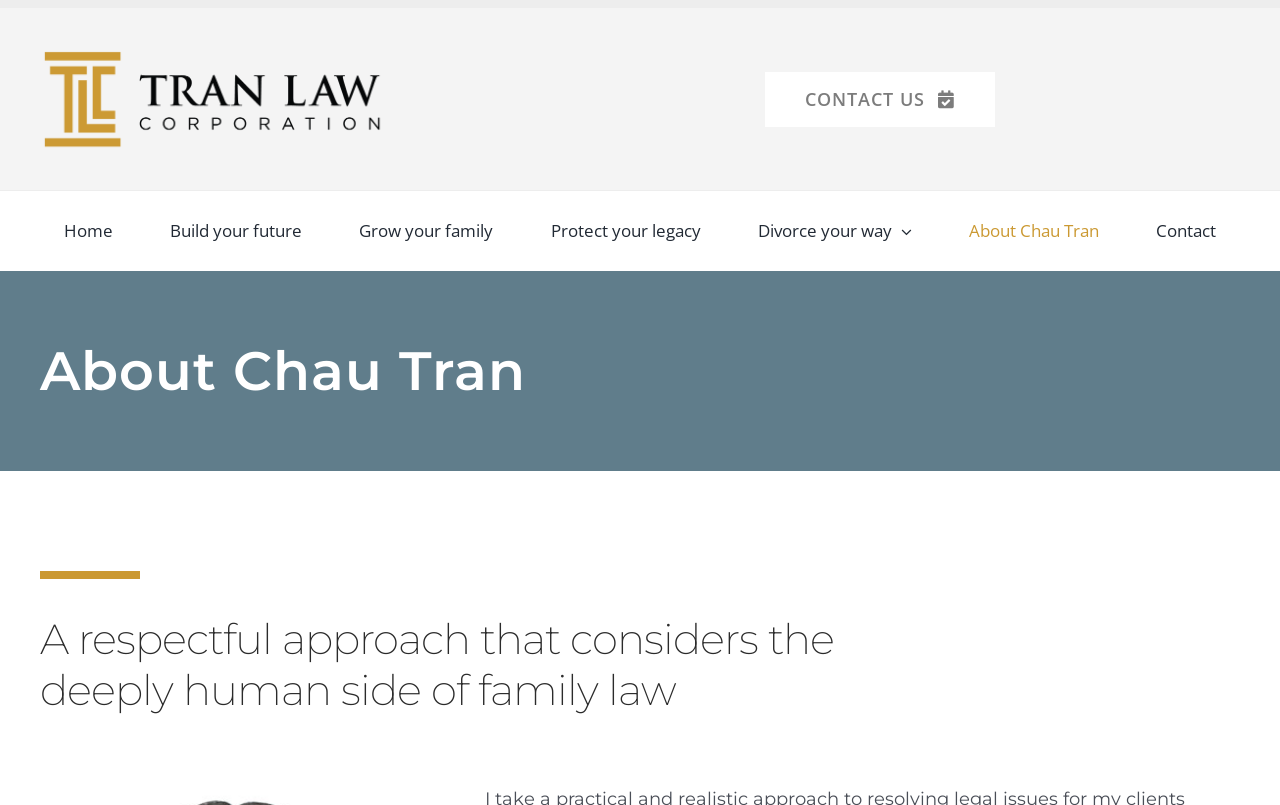Answer in one word or a short phrase: 
What is the logo of the law corporation?

Tran Law Corporation Logo